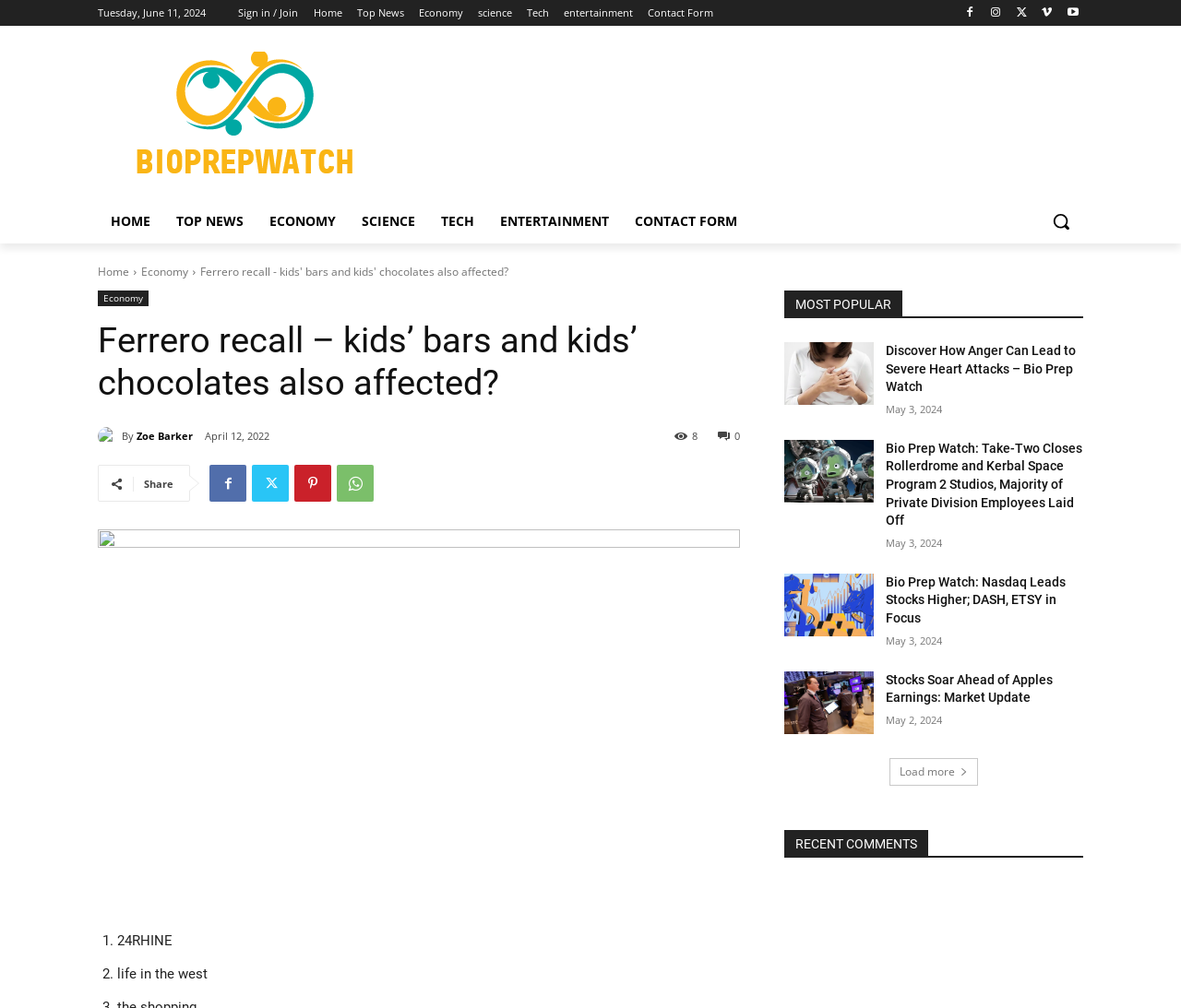Using the format (top-left x, top-left y, bottom-right x, bottom-right y), and given the element description, identify the bounding box coordinates within the screenshot: Economy

[0.12, 0.262, 0.159, 0.277]